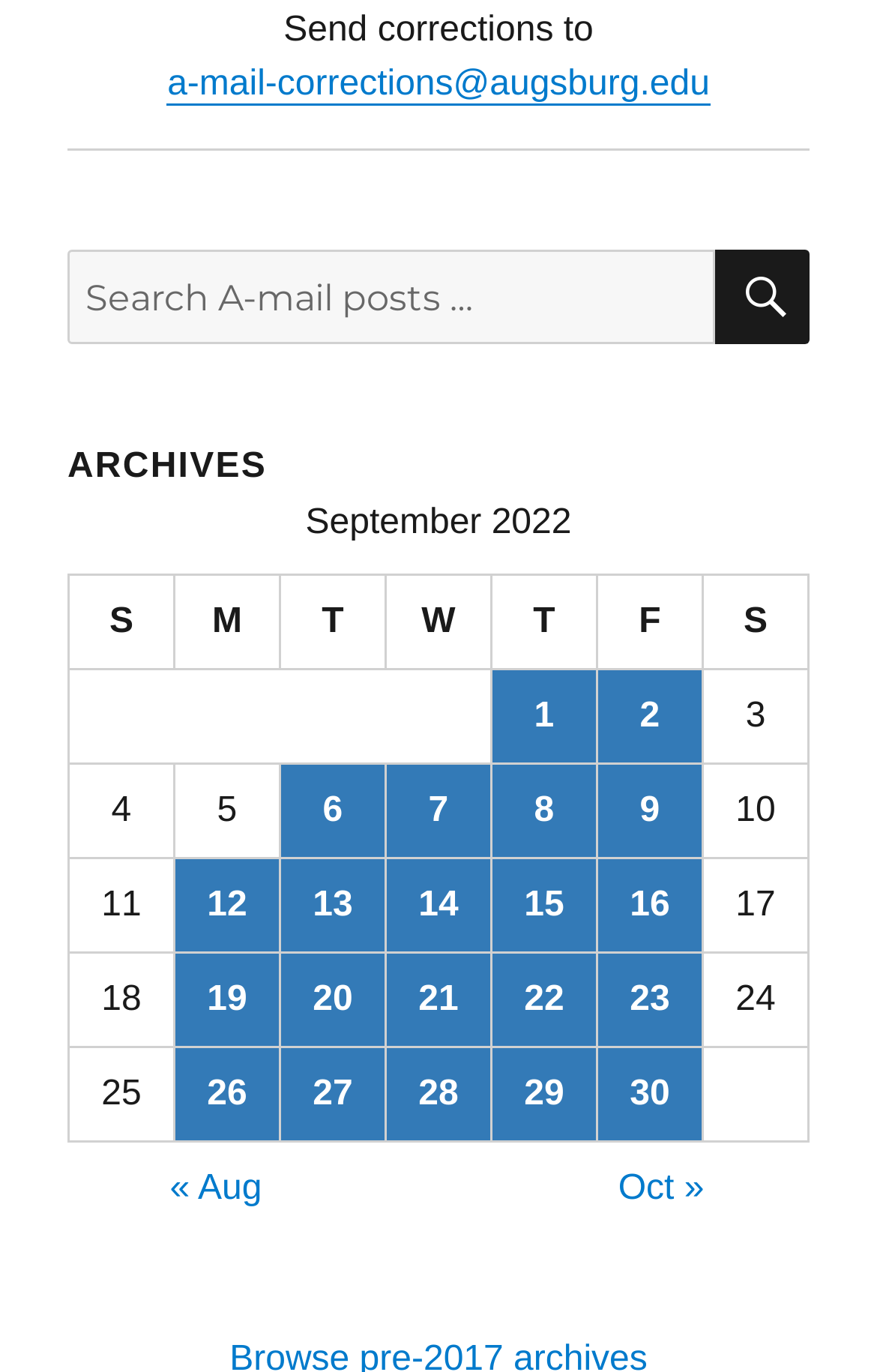Please locate the UI element described by "« Aug" and provide its bounding box coordinates.

[0.194, 0.852, 0.299, 0.88]